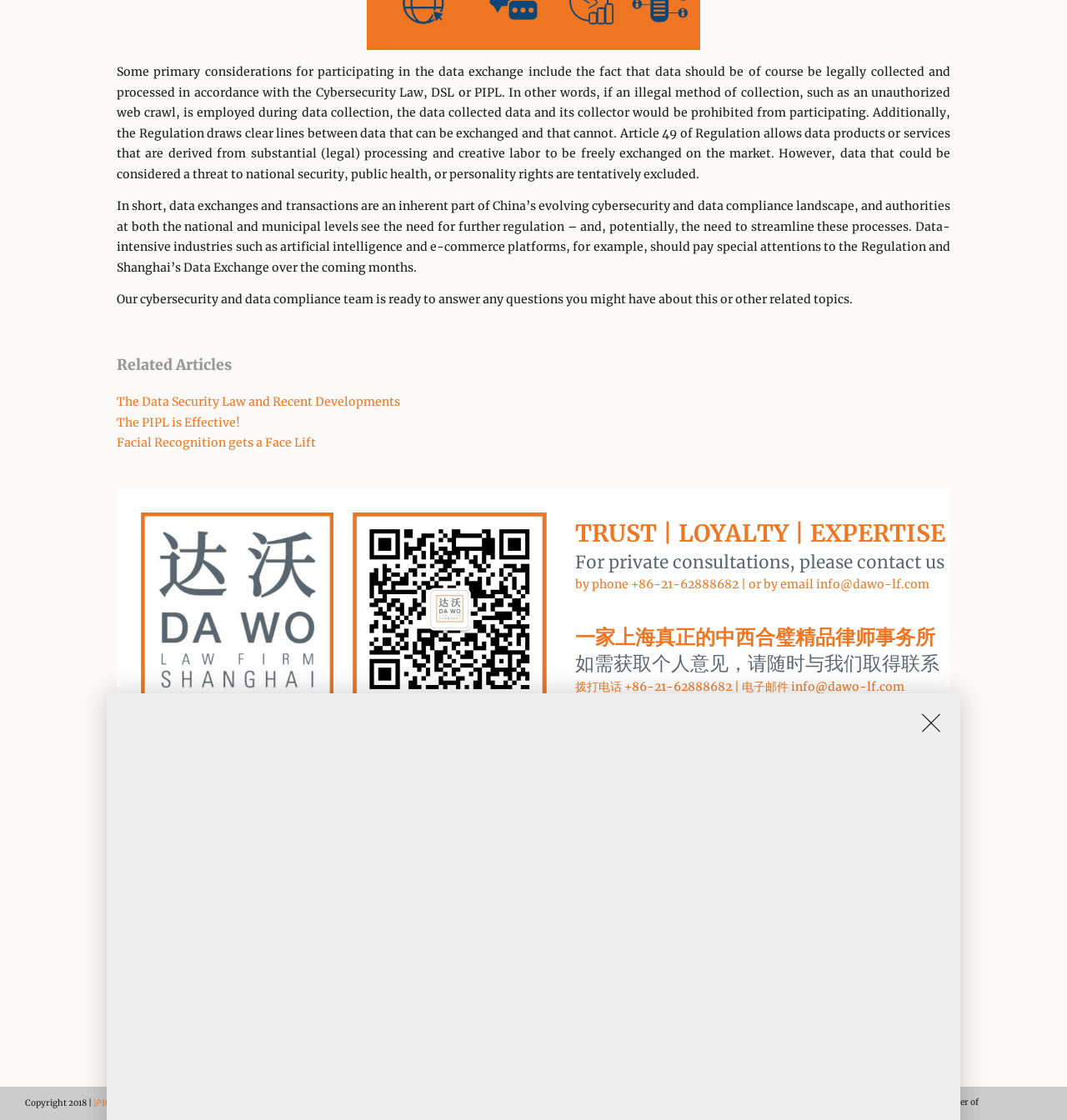Find the UI element described as: "The PIPL is Effective!" and predict its bounding box coordinates. Ensure the coordinates are four float numbers between 0 and 1, [left, top, right, bottom].

[0.109, 0.37, 0.225, 0.384]